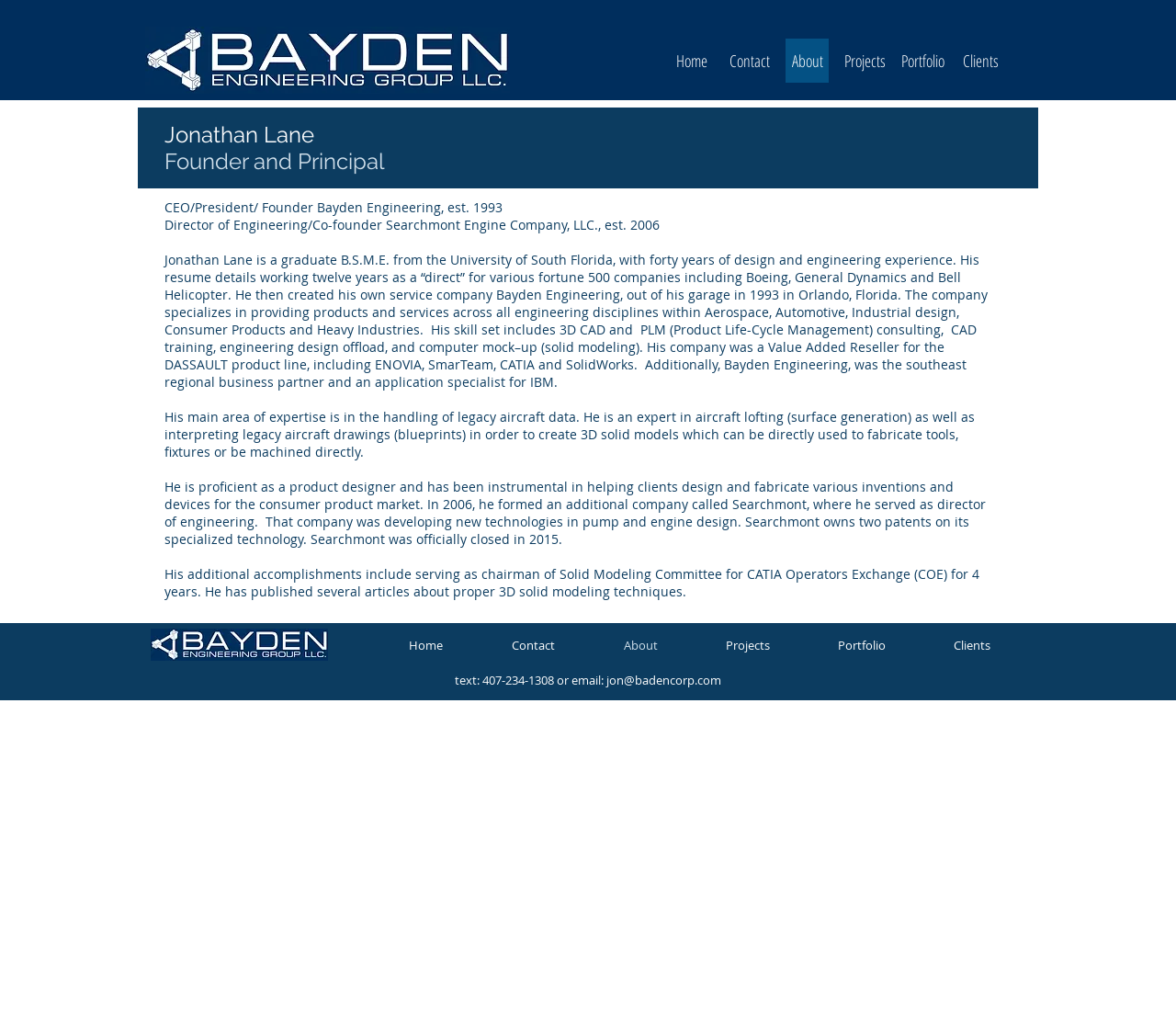Predict the bounding box coordinates of the area that should be clicked to accomplish the following instruction: "Click the Home link". The bounding box coordinates should consist of four float numbers between 0 and 1, i.e., [left, top, right, bottom].

[0.57, 0.038, 0.606, 0.081]